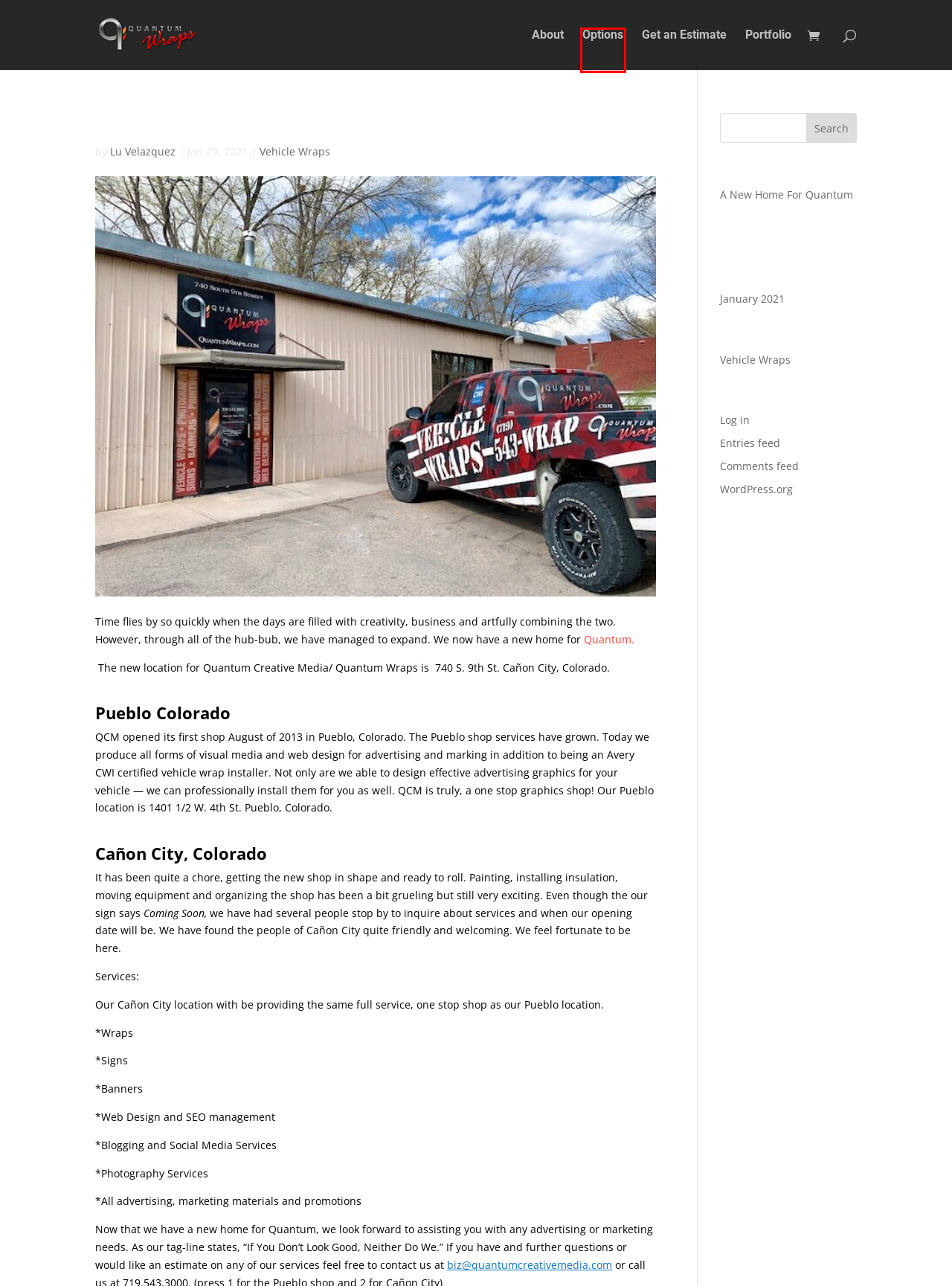Examine the screenshot of a webpage featuring a red bounding box and identify the best matching webpage description for the new page that results from clicking the element within the box. Here are the options:
A. Portfolio | Quantum Wraps Graphic Design, Car Wraps, Truck Wraps
B. Get an Estimate | Quantum Wraps
C. January, 2021 | Quantum Wraps
D. Vehicle Wraps Archives | Quantum Wraps
E. Quantum Wraps
F. Options | Quantum Wraps
G. Log In ‹ Quantum Wraps — WordPress
H. Lu Velazquez, Author at Quantum Wraps

F